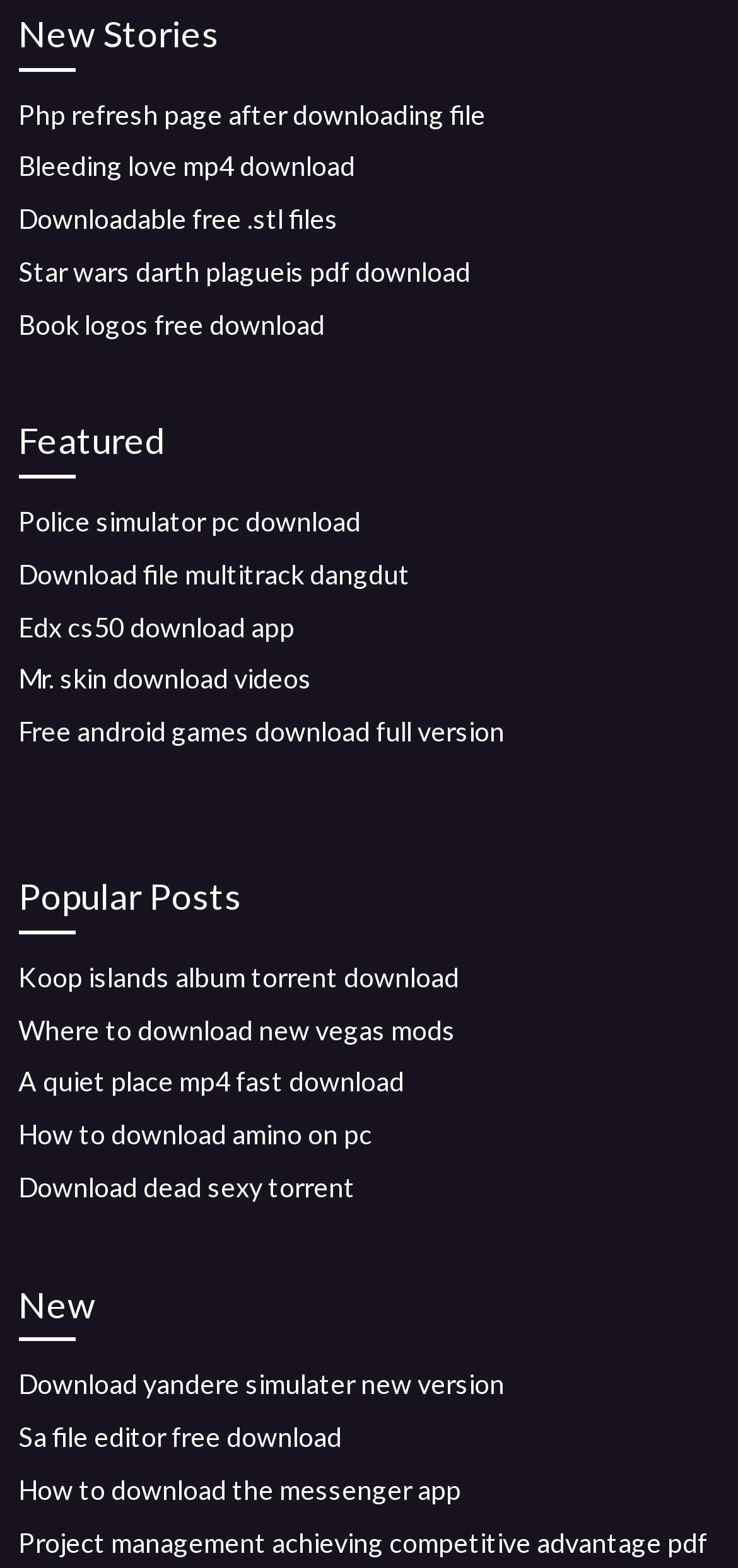How many sections are there on this webpage? Please answer the question using a single word or phrase based on the image.

4